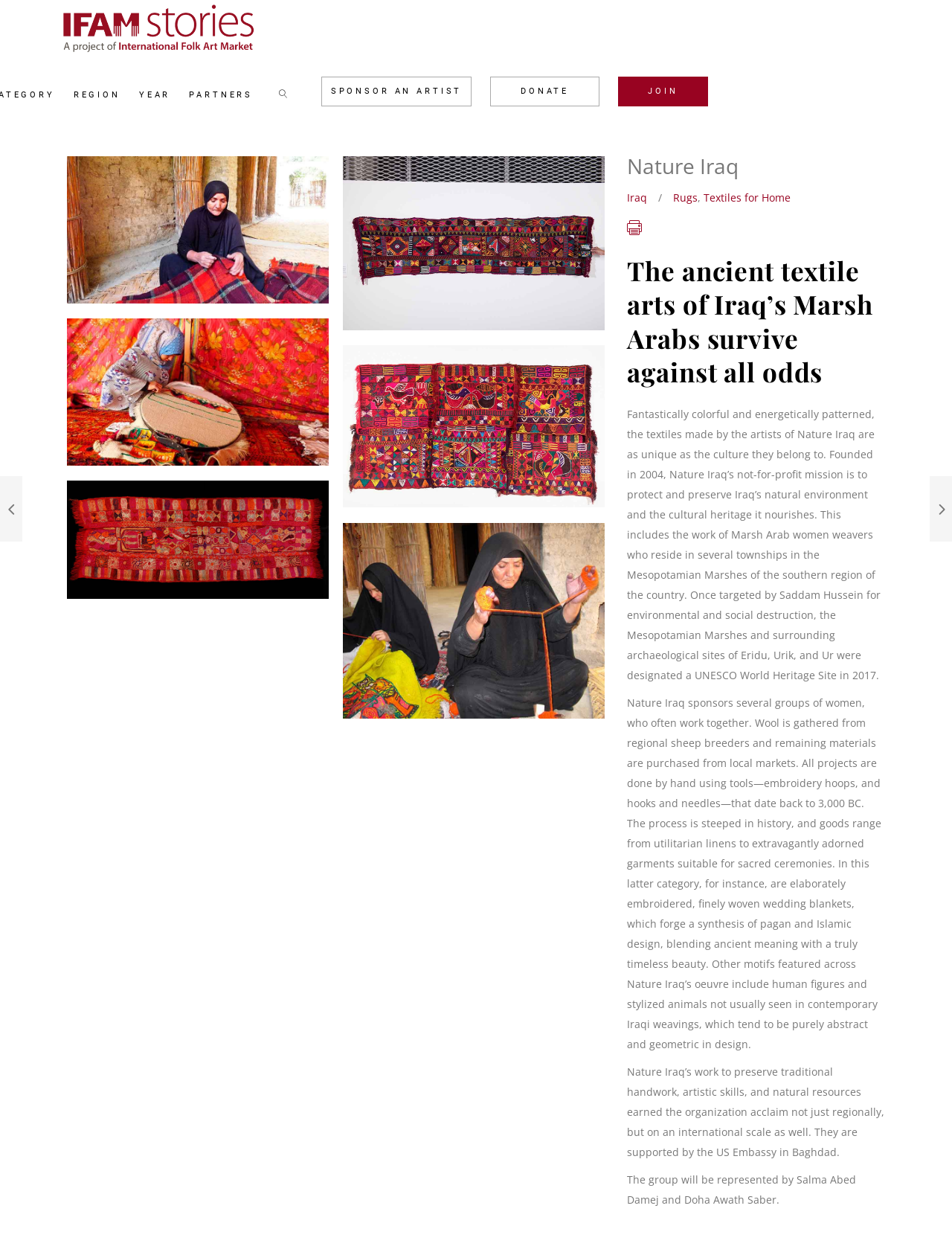Provide the bounding box coordinates of the HTML element described by the text: "Textiles for Home".

[0.739, 0.151, 0.831, 0.163]